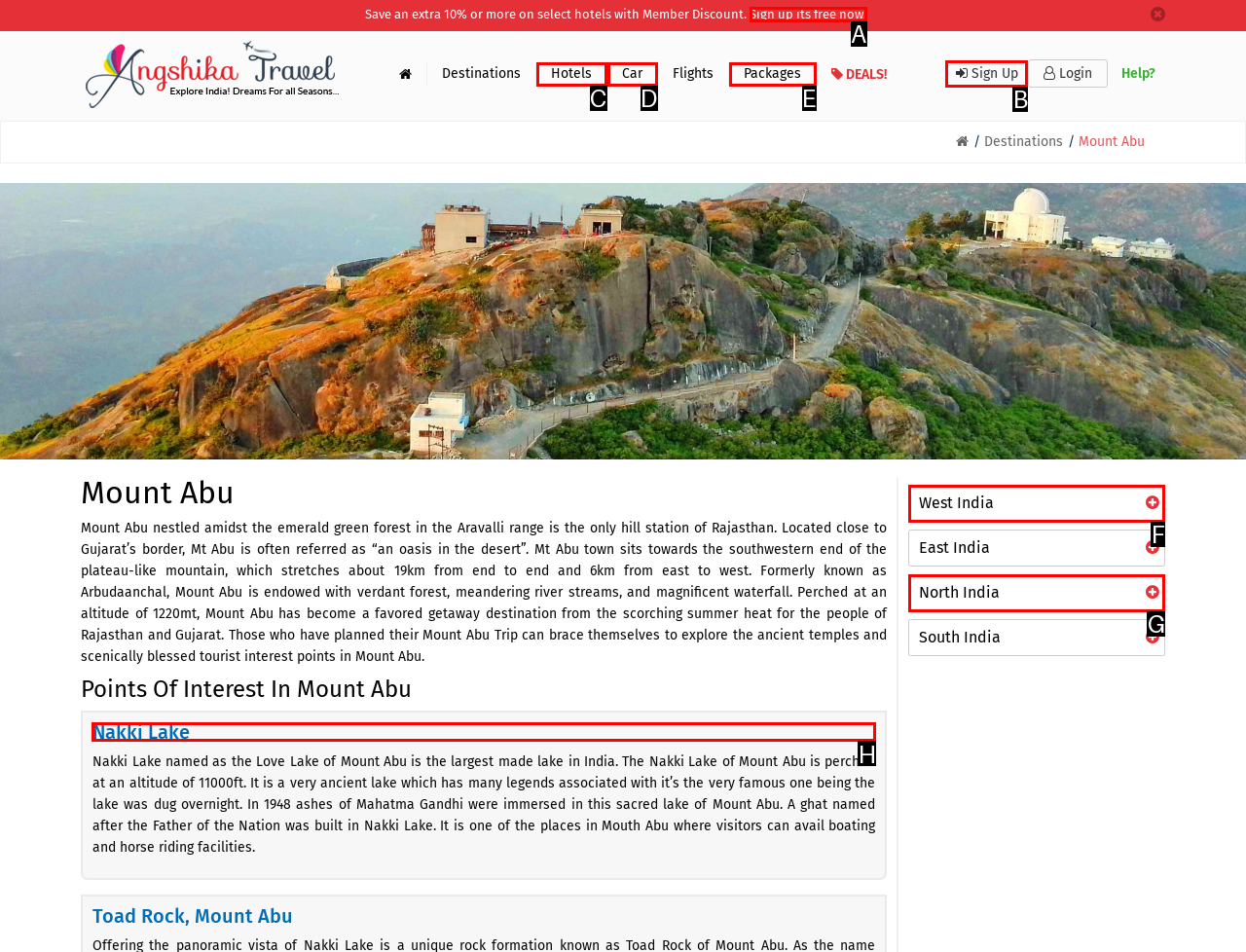Select the appropriate HTML element that needs to be clicked to execute the following task: Learn about Nakki Lake. Respond with the letter of the option.

H